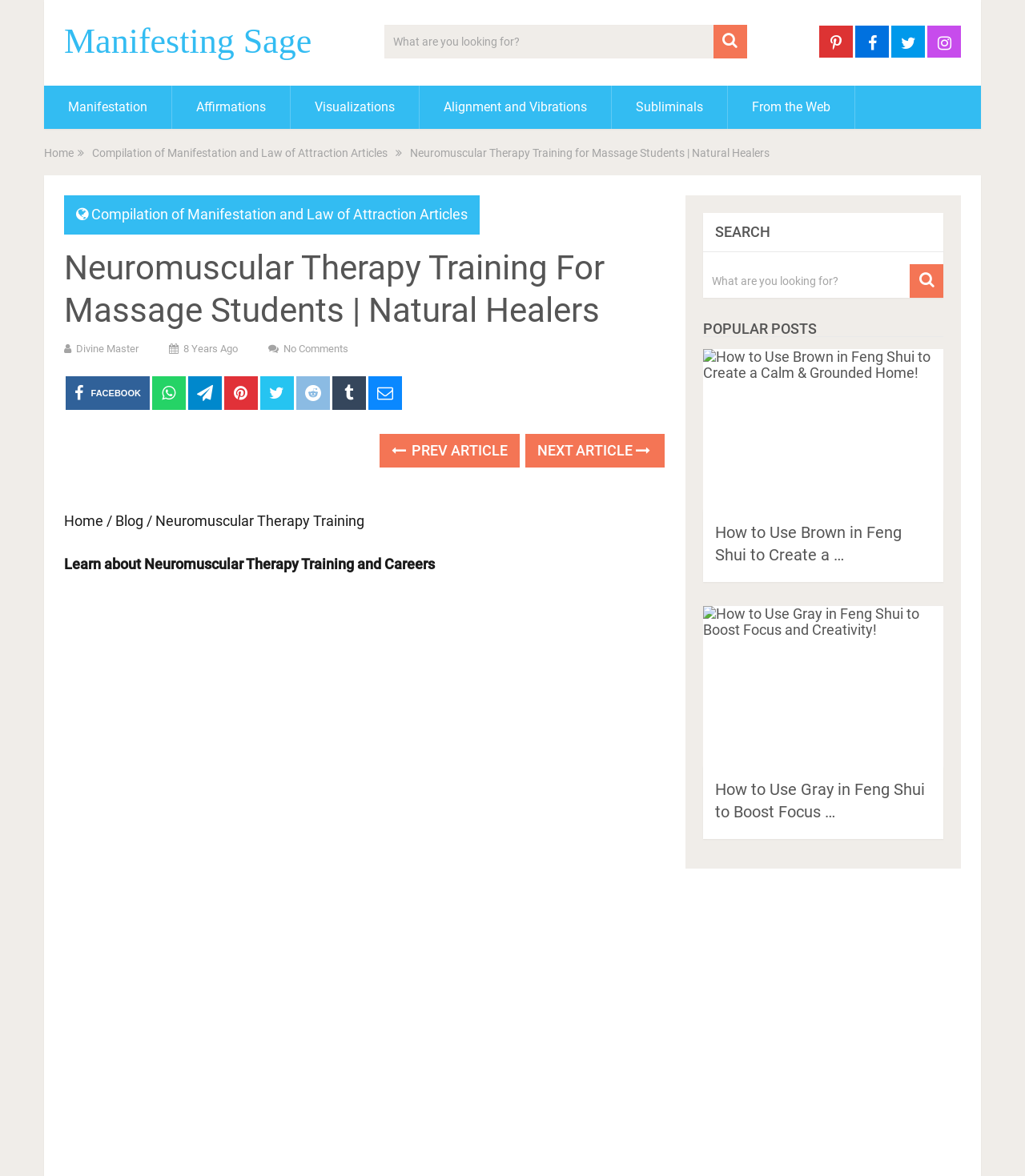Utilize the information from the image to answer the question in detail:
What is the name of the website?

I determined the name of the website by looking at the heading element with the text 'Manifesting Sage' at the top of the webpage.